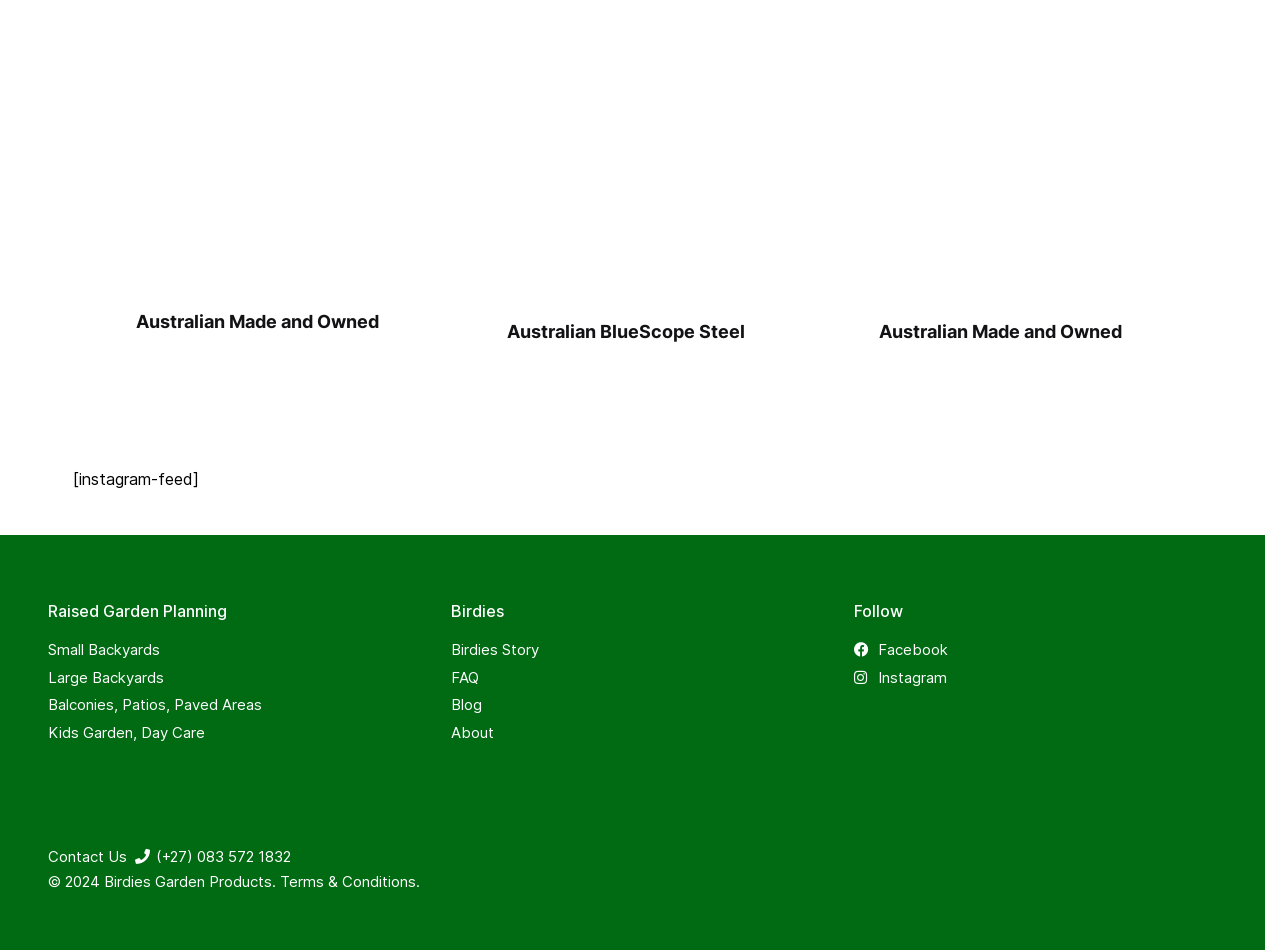Can you pinpoint the bounding box coordinates for the clickable element required for this instruction: "Read 'Birdies Story'"? The coordinates should be four float numbers between 0 and 1, i.e., [left, top, right, bottom].

[0.352, 0.674, 0.421, 0.694]